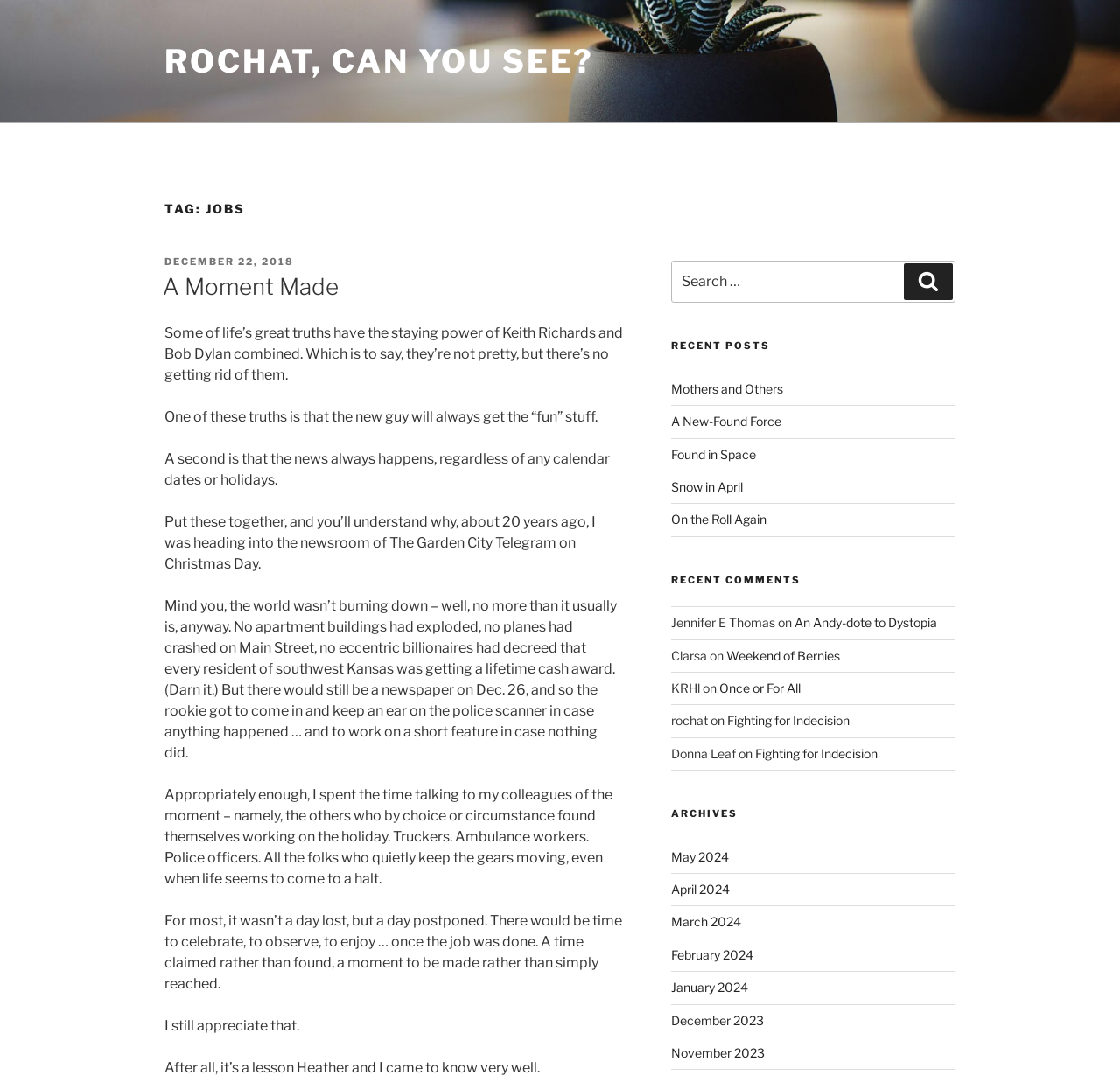Please locate the bounding box coordinates of the region I need to click to follow this instruction: "Browse archives for May 2024".

[0.599, 0.79, 0.65, 0.804]